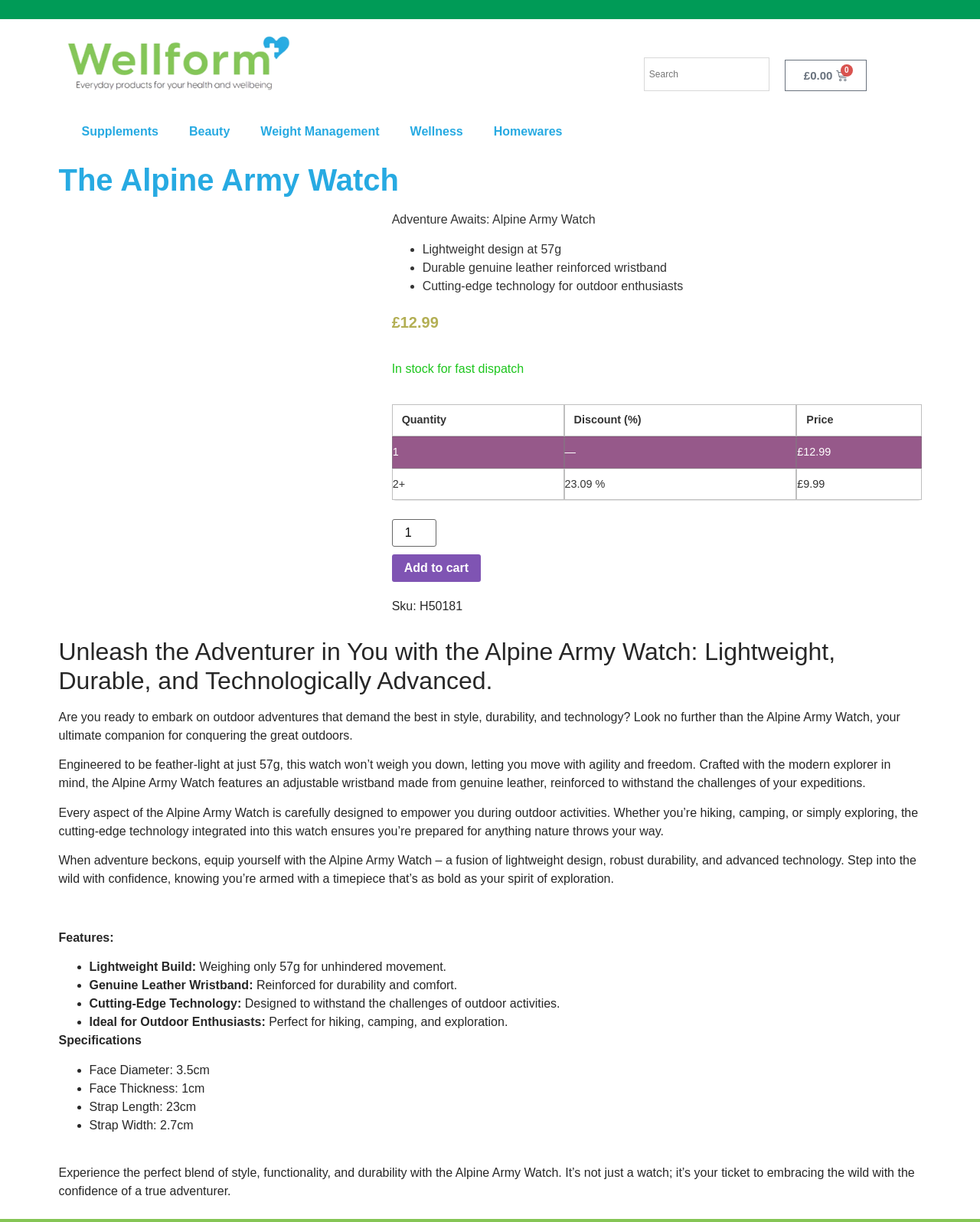Provide a brief response to the question using a single word or phrase: 
What is the face diameter of the Alpine Army Watch?

3.5cm